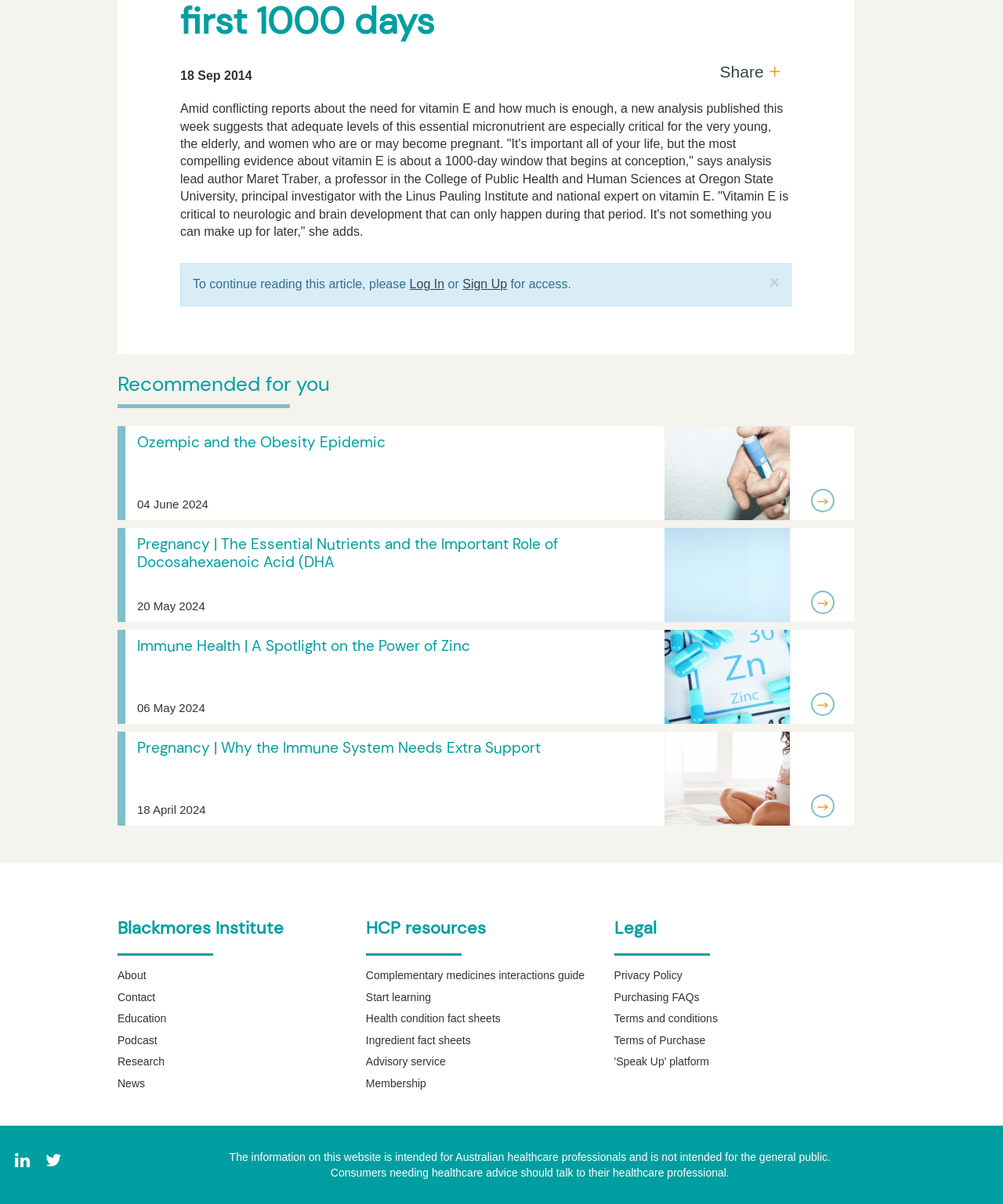Find the bounding box coordinates corresponding to the UI element with the description: "About". The coordinates should be formatted as [left, top, right, bottom], with values as floats between 0 and 1.

[0.117, 0.804, 0.349, 0.817]